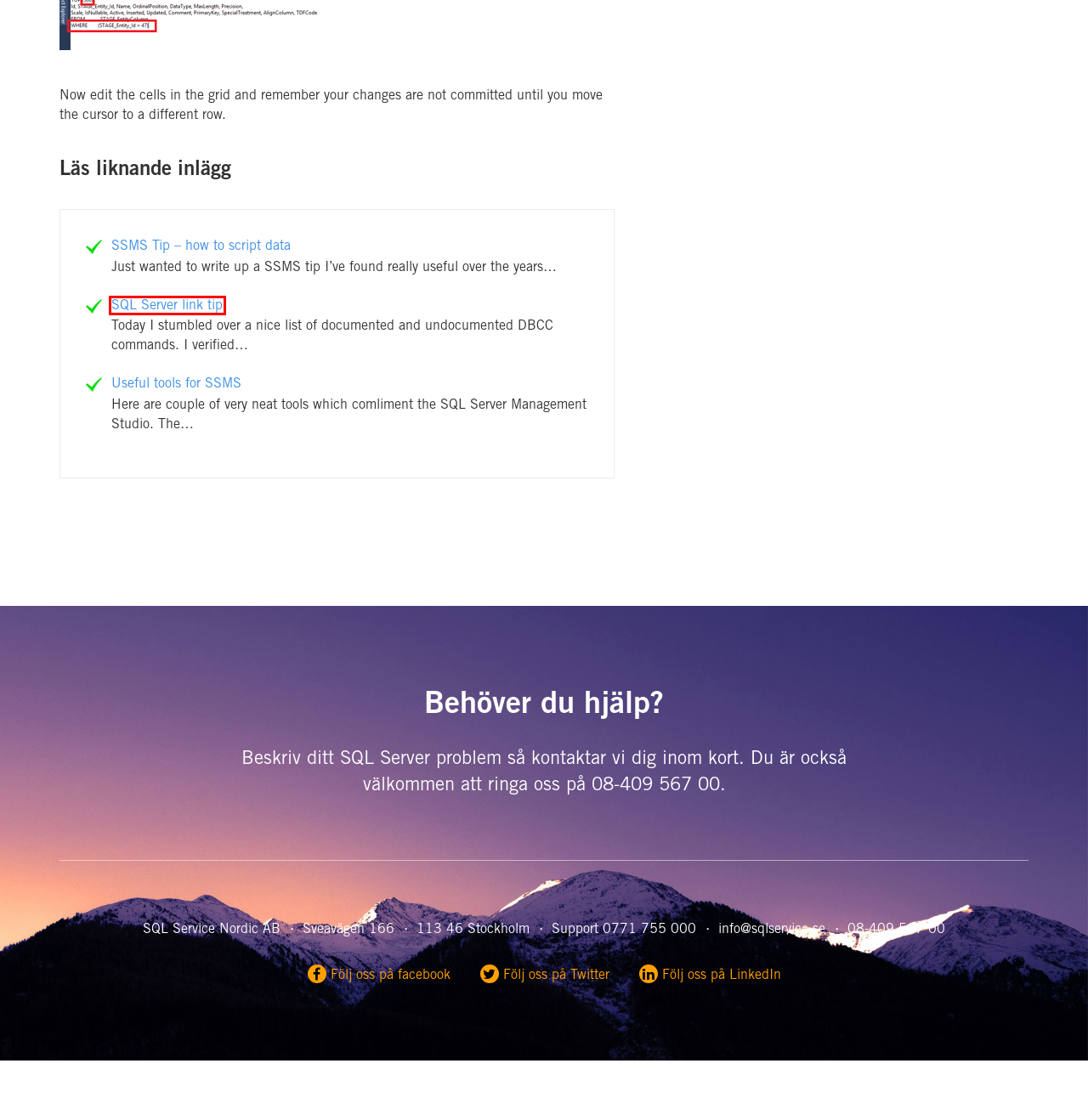You are looking at a webpage screenshot with a red bounding box around an element. Pick the description that best matches the new webpage after interacting with the element in the red bounding box. The possible descriptions are:
A. SQL Support
B. SSMS Tip – how to script data – SQL Service
C. Useful tools for SSMS – SQL Service
D. SQL Service Partner Network – SQL Service
E. SQL Server link tip – SQL Service
F. Kontakt – SQL Service
G. En unik karriär - Cegal / SQL Service Nordic AB
H. Hälsokontroll – SQL Service

E